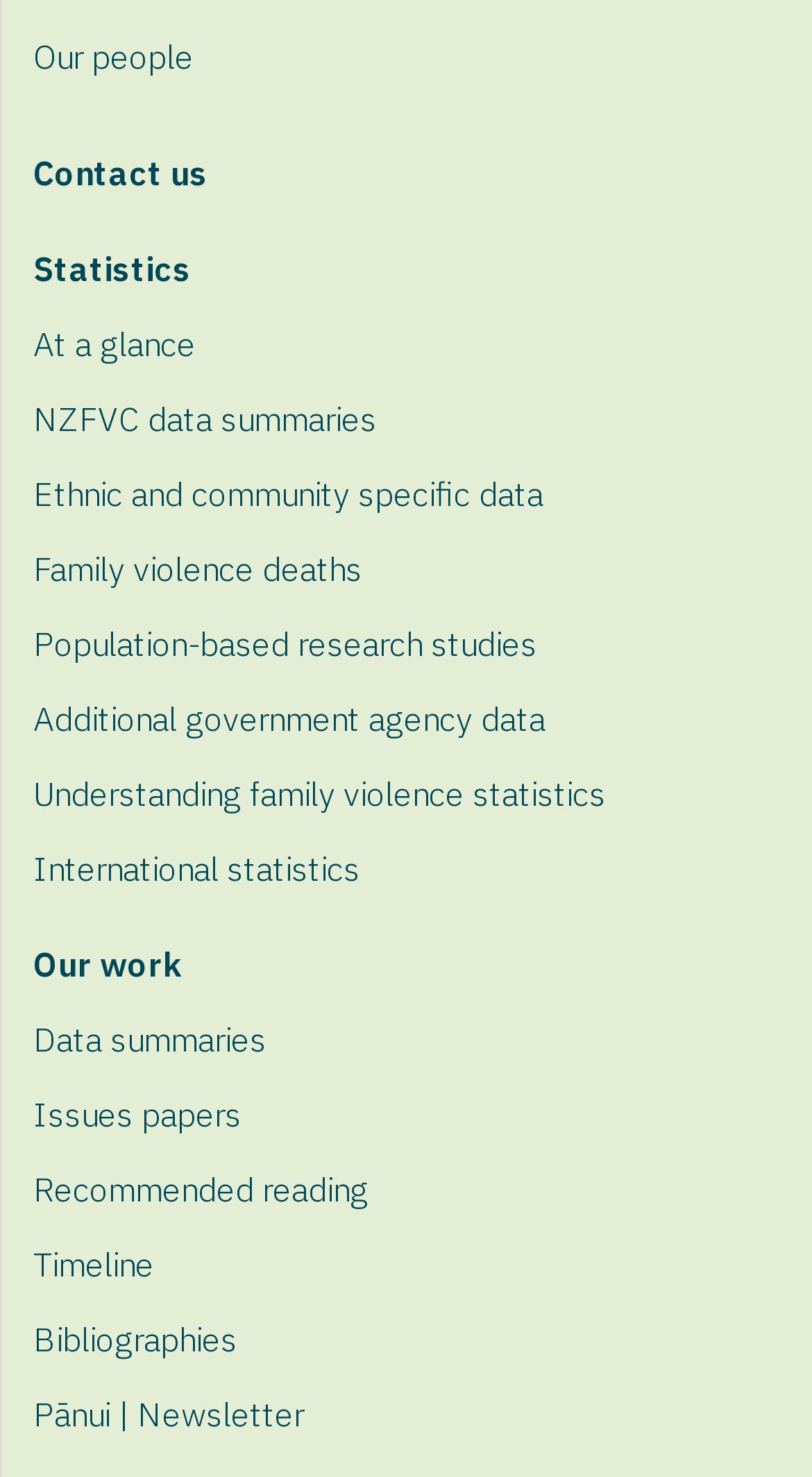What is the purpose of the 'Pānui | Newsletter' section?
Refer to the screenshot and respond with a concise word or phrase.

Newsletter subscription